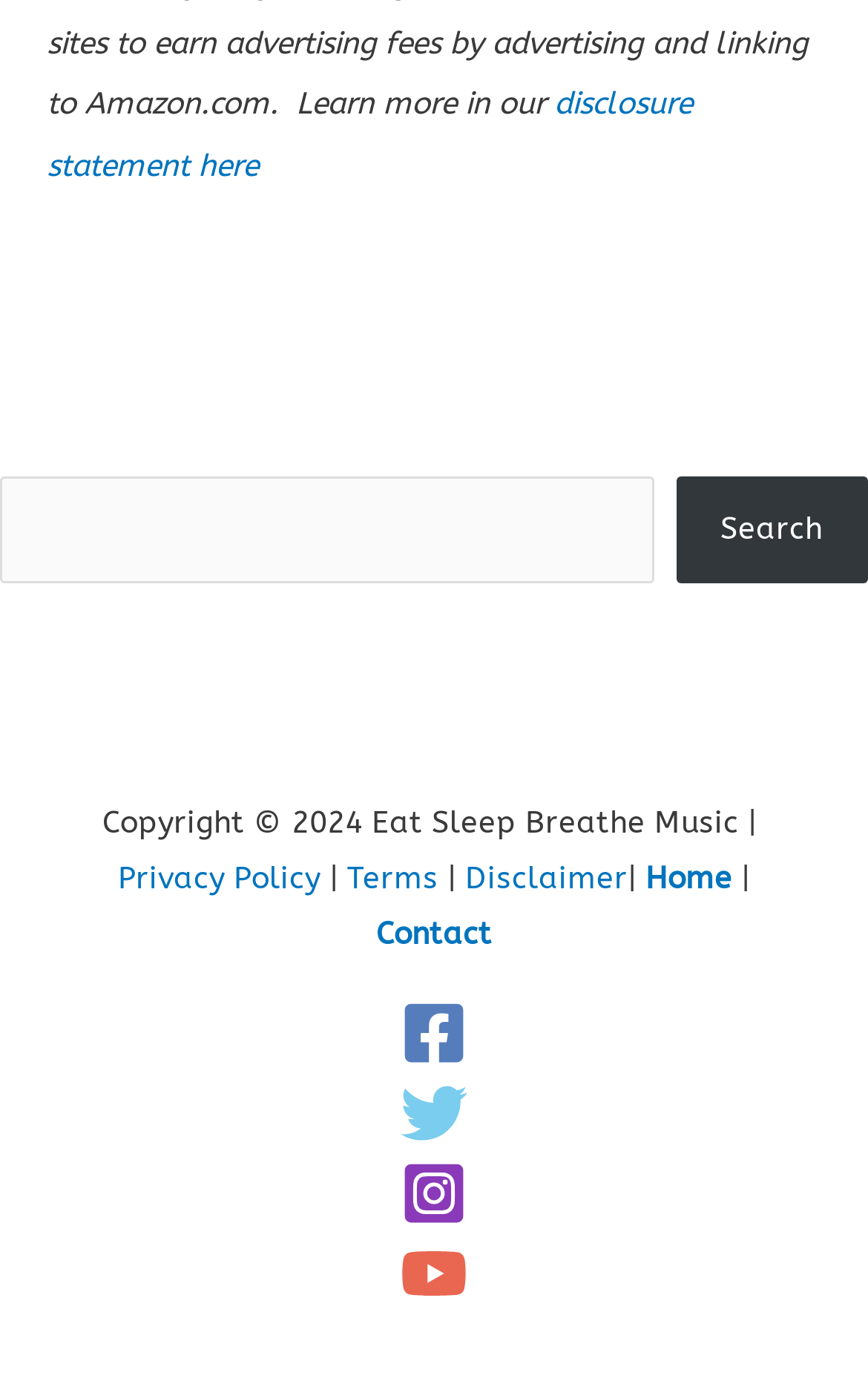What is the search button text?
Please provide a single word or phrase answer based on the image.

Search